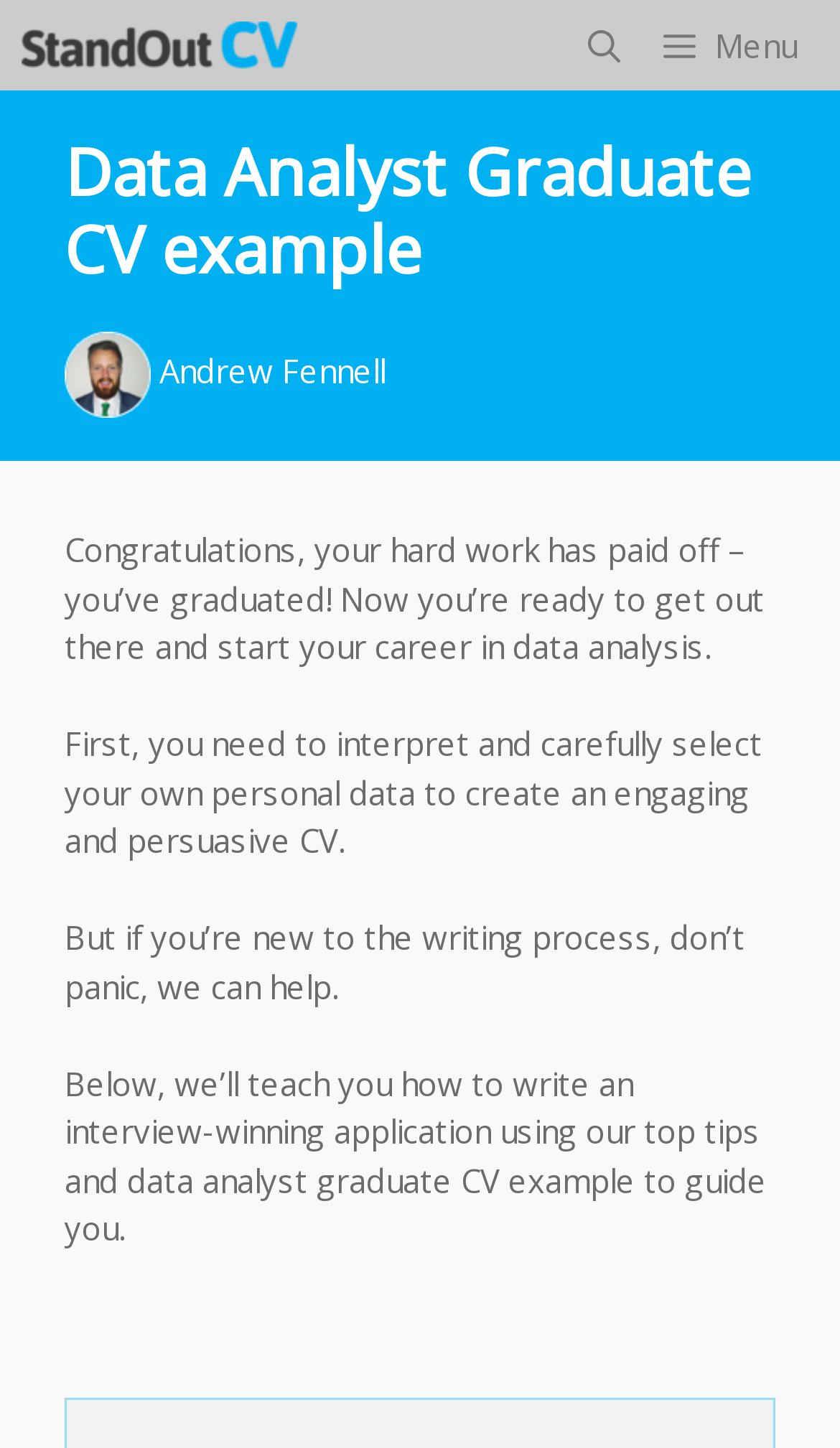What is the target audience of the webpage?
Look at the image and provide a short answer using one word or a phrase.

Data analyst graduates